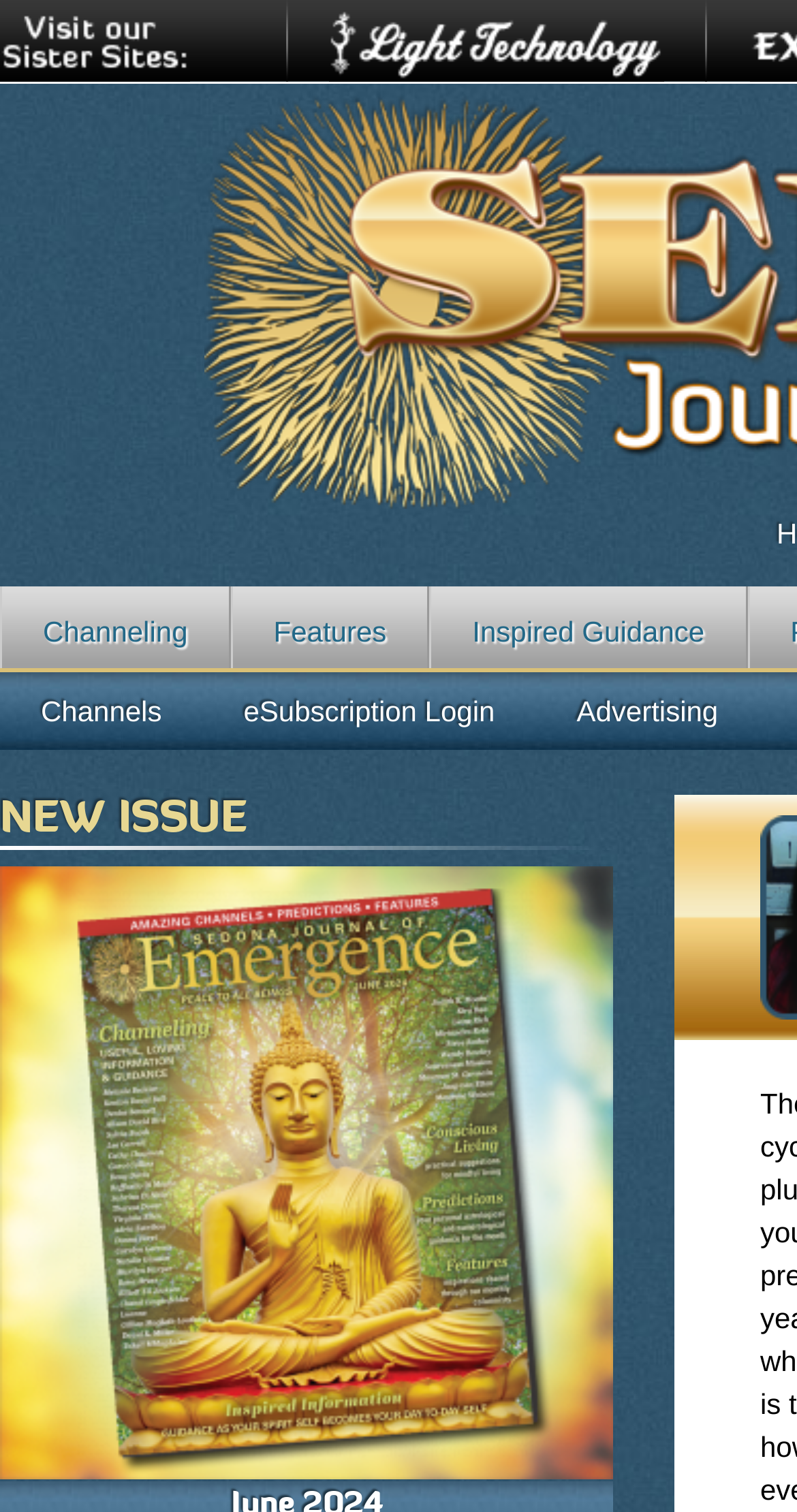Find the bounding box coordinates of the area to click in order to follow the instruction: "Search for a product".

None